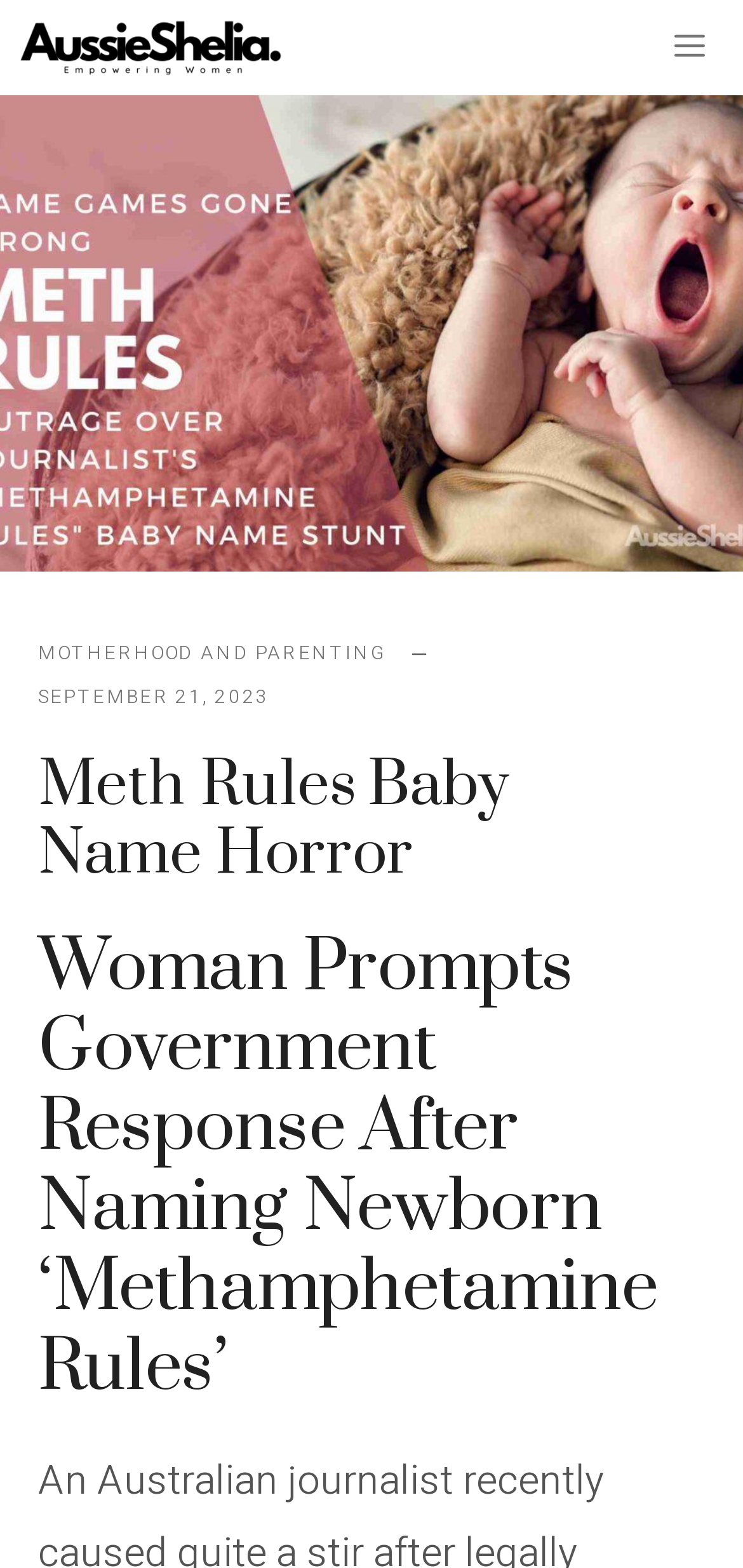What is the category of the article?
Please ensure your answer to the question is detailed and covers all necessary aspects.

I determined the category of the article by looking at the static text element 'MOTHERHOOD AND PARENTING' which is located below the image and above the time element.